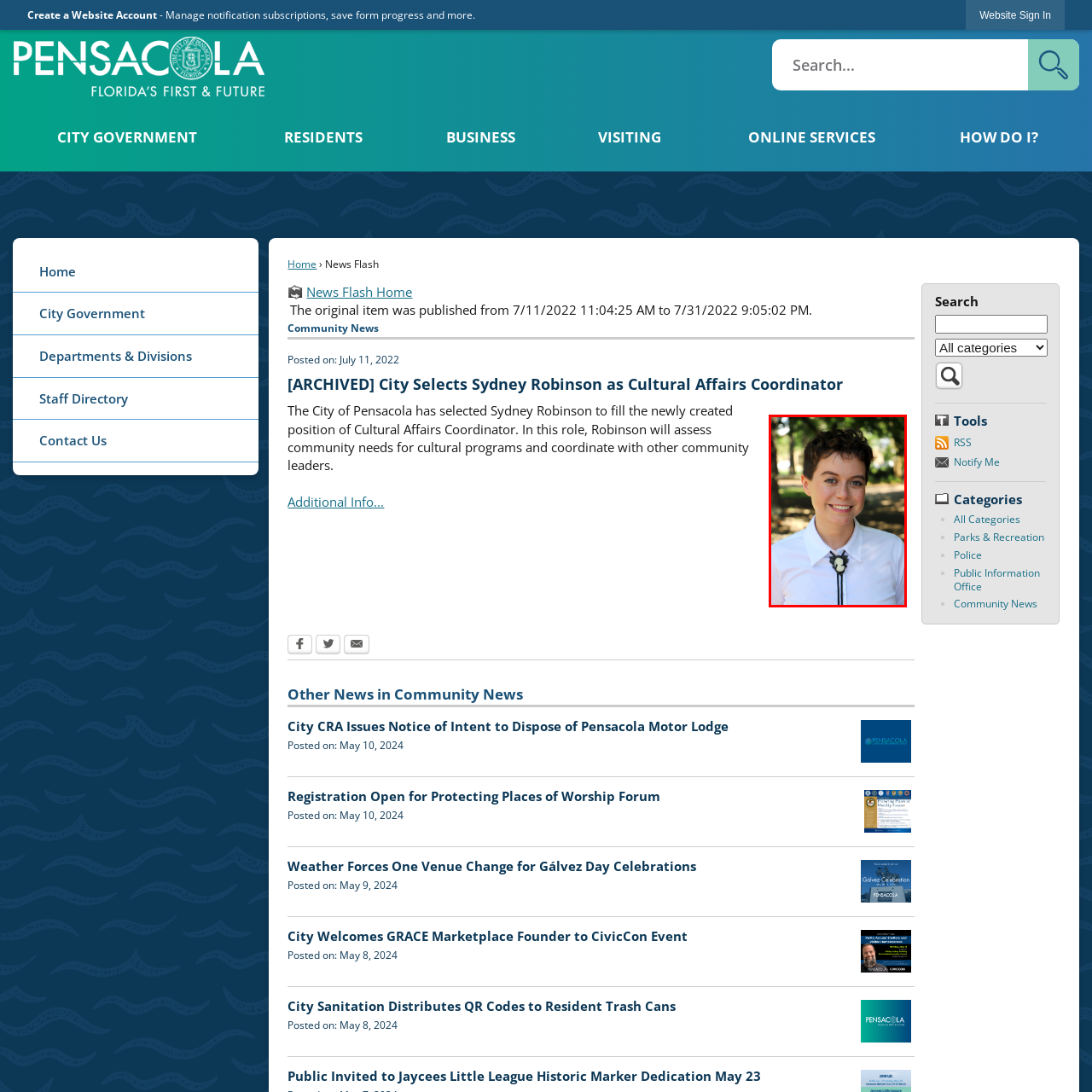Focus your attention on the image enclosed by the red boundary and provide a thorough answer to the question that follows, based on the image details: What is Sydney Robinson responsible for in her new role?

According to the caption, in her new role as Cultural Affairs Coordinator, Sydney Robinson will be responsible for assessing the community's needs for cultural programs and collaborating with community leaders to enhance cultural opportunities within Pensacola. This implies that she will be responsible for identifying the cultural needs of the community and working to address them.